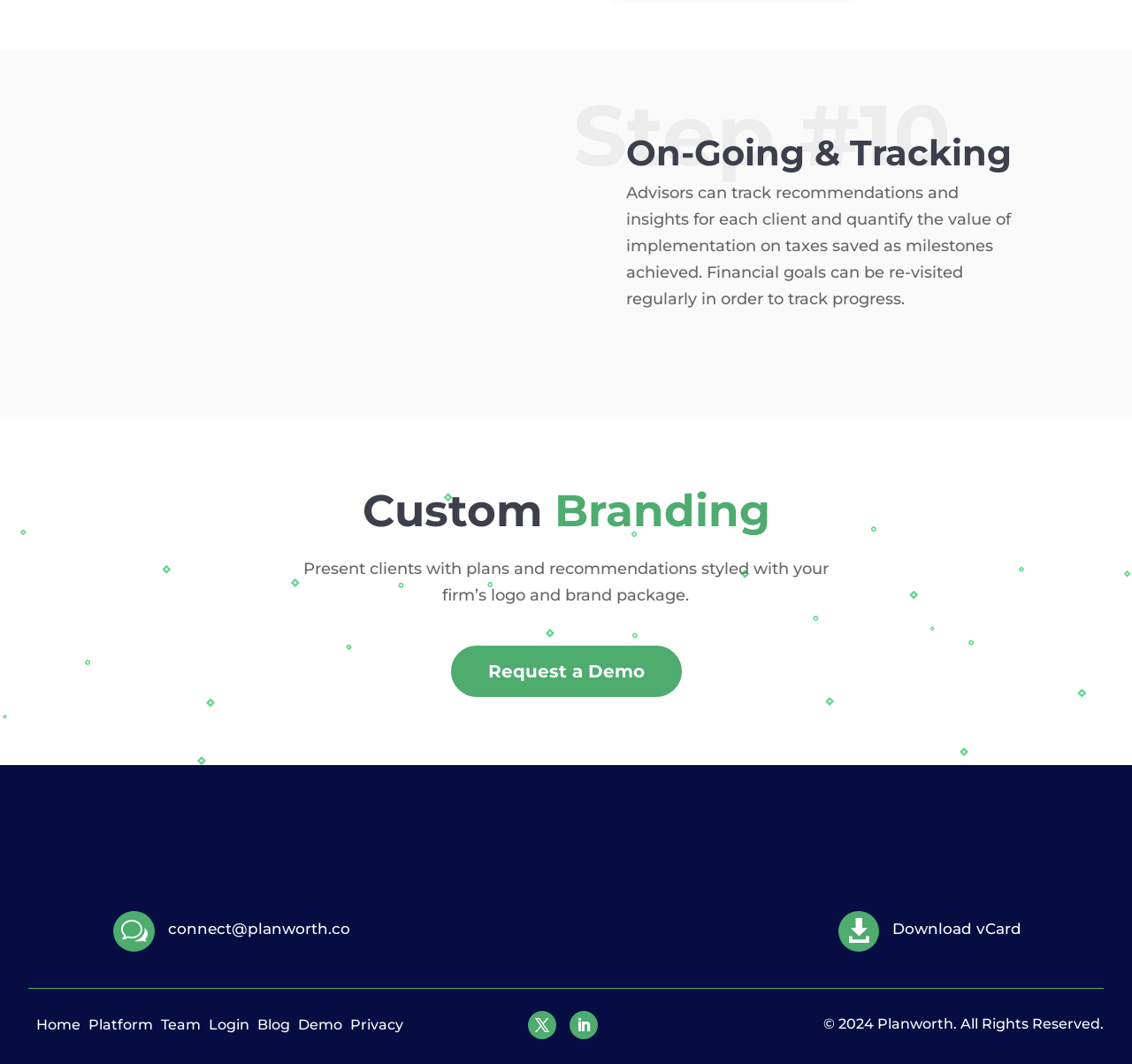Pinpoint the bounding box coordinates of the clickable element needed to complete the instruction: "Contact via email". The coordinates should be provided as four float numbers between 0 and 1: [left, top, right, bottom].

[0.148, 0.864, 0.309, 0.881]